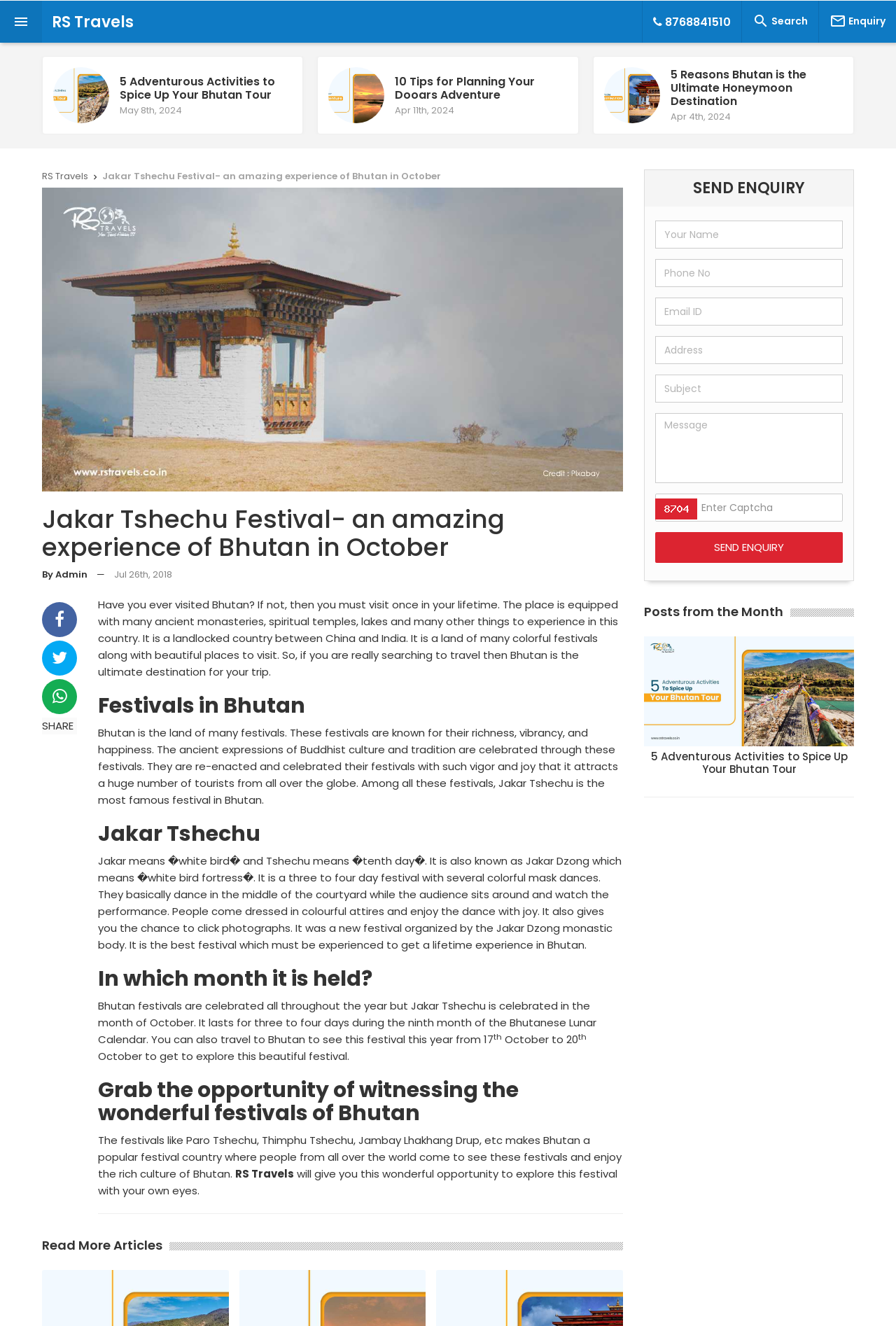Locate the bounding box coordinates of the element that should be clicked to fulfill the instruction: "Read the article 'Bhutan Tour Packages from India'".

[0.048, 0.042, 0.338, 0.1]